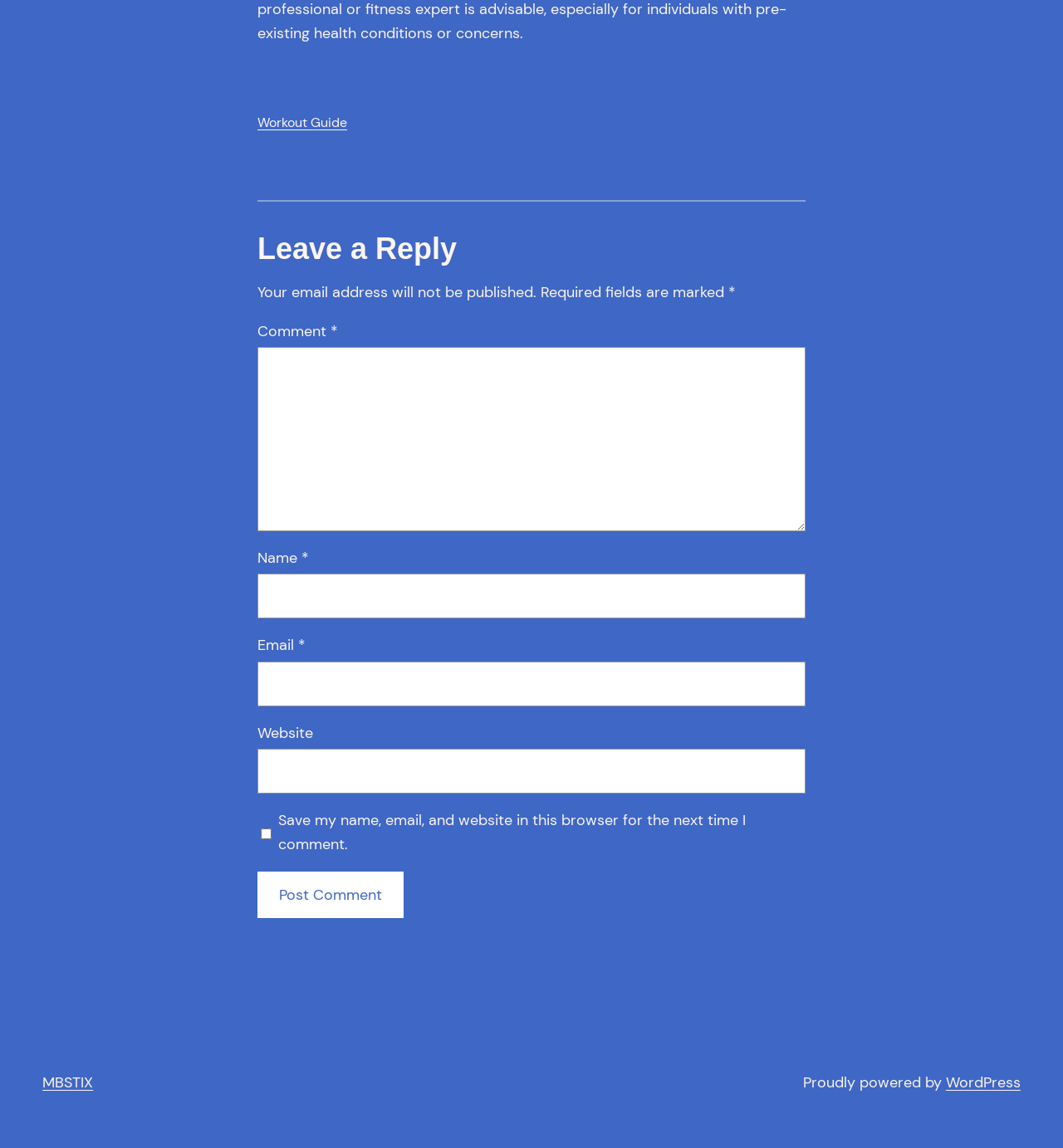Please mark the bounding box coordinates of the area that should be clicked to carry out the instruction: "Enter a comment".

[0.242, 0.302, 0.758, 0.463]